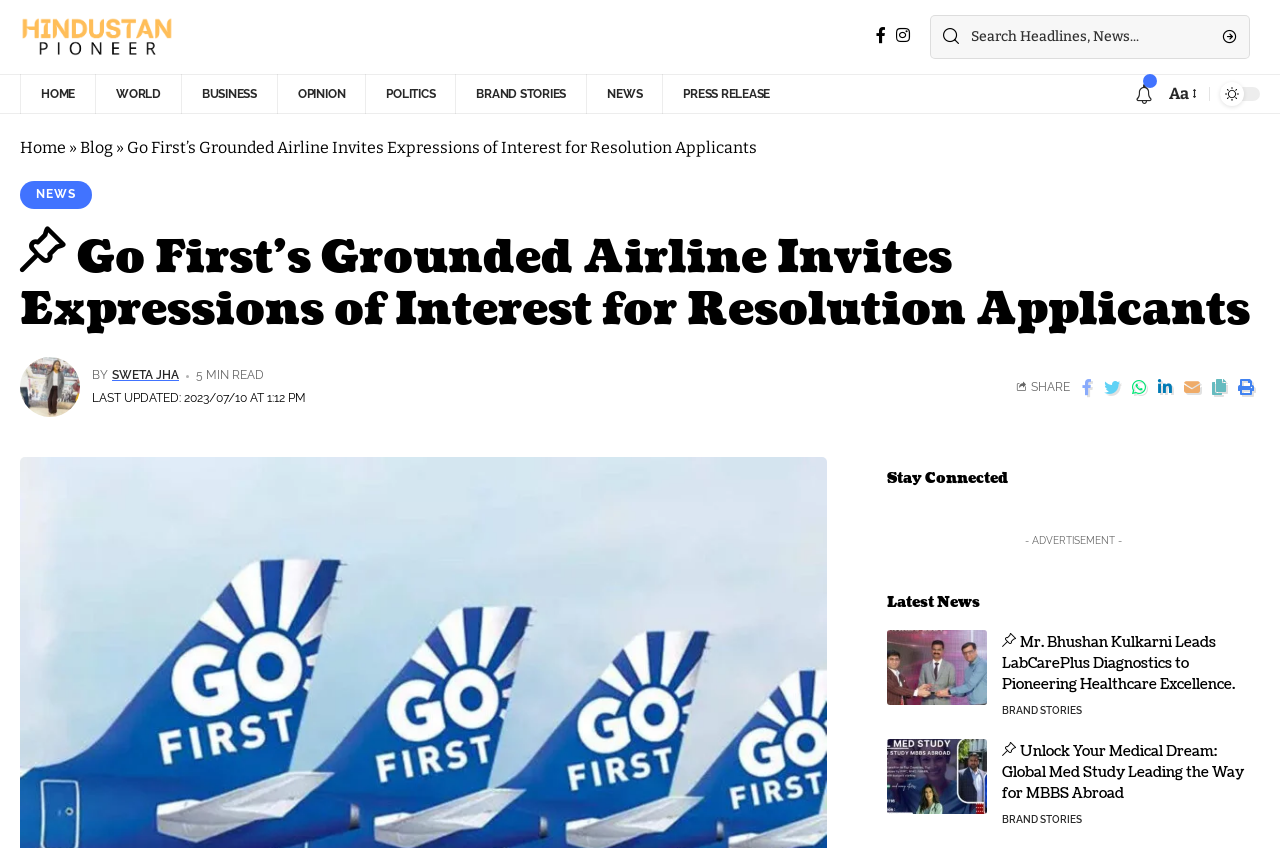Generate the title text from the webpage.

Go First’s Grounded Airline Invites Expressions of Interest for Resolution Applicants